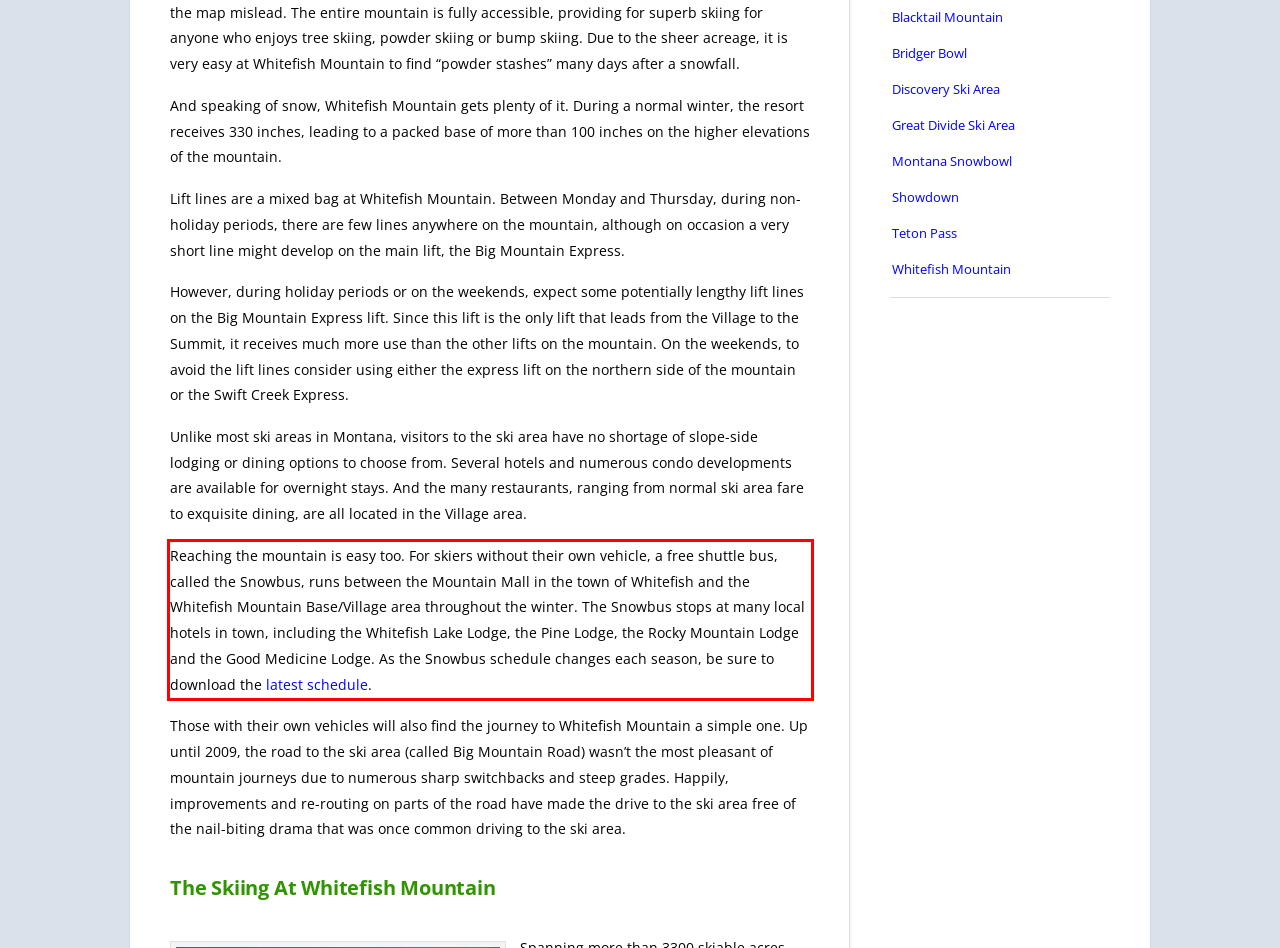Given a screenshot of a webpage containing a red rectangle bounding box, extract and provide the text content found within the red bounding box.

Reaching the mountain is easy too. For skiers without their own vehicle, a free shuttle bus, called the Snowbus, runs between the Mountain Mall in the town of Whitefish and the Whitefish Mountain Base/Village area throughout the winter. The Snowbus stops at many local hotels in town, including the Whitefish Lake Lodge, the Pine Lodge, the Rocky Mountain Lodge and the Good Medicine Lodge. As the Snowbus schedule changes each season, be sure to download the latest schedule.